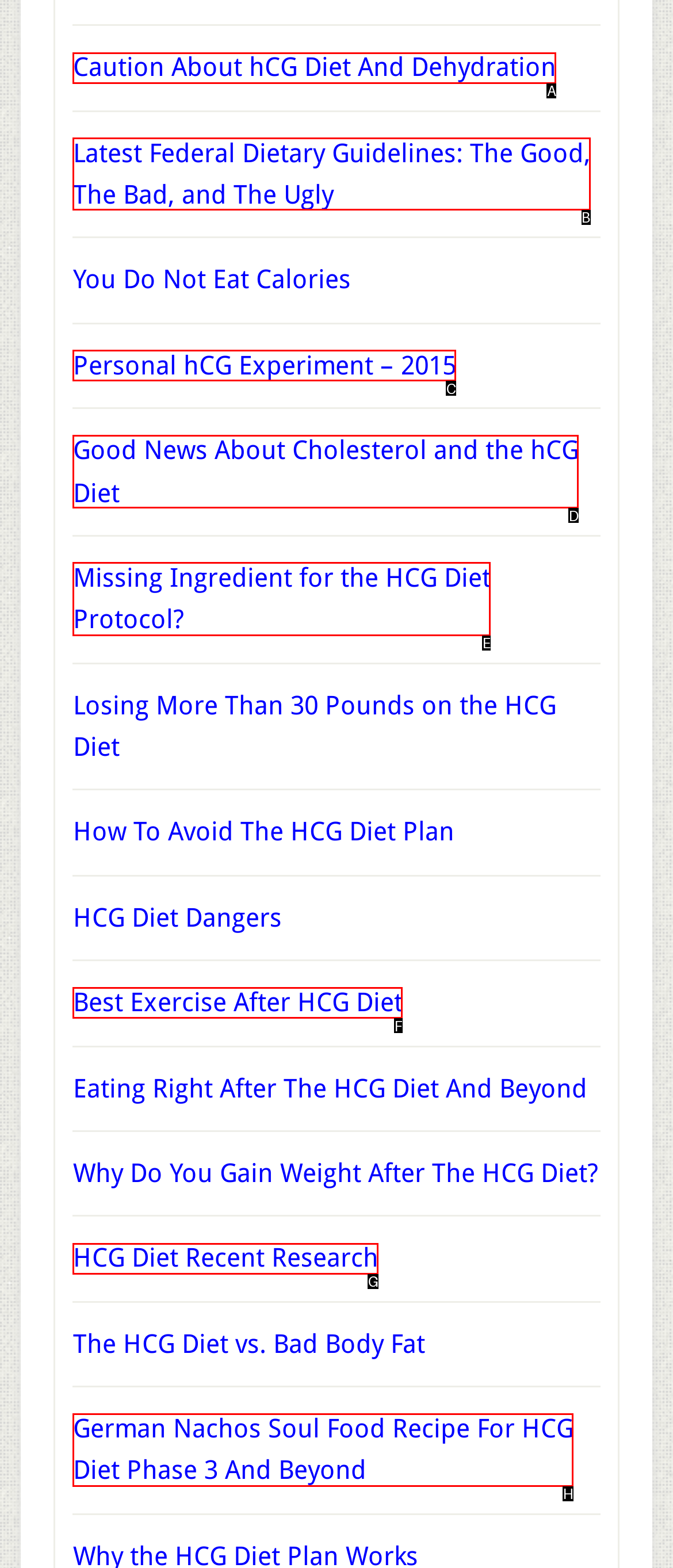Select the right option to accomplish this task: Learn about the latest federal dietary guidelines. Reply with the letter corresponding to the correct UI element.

B